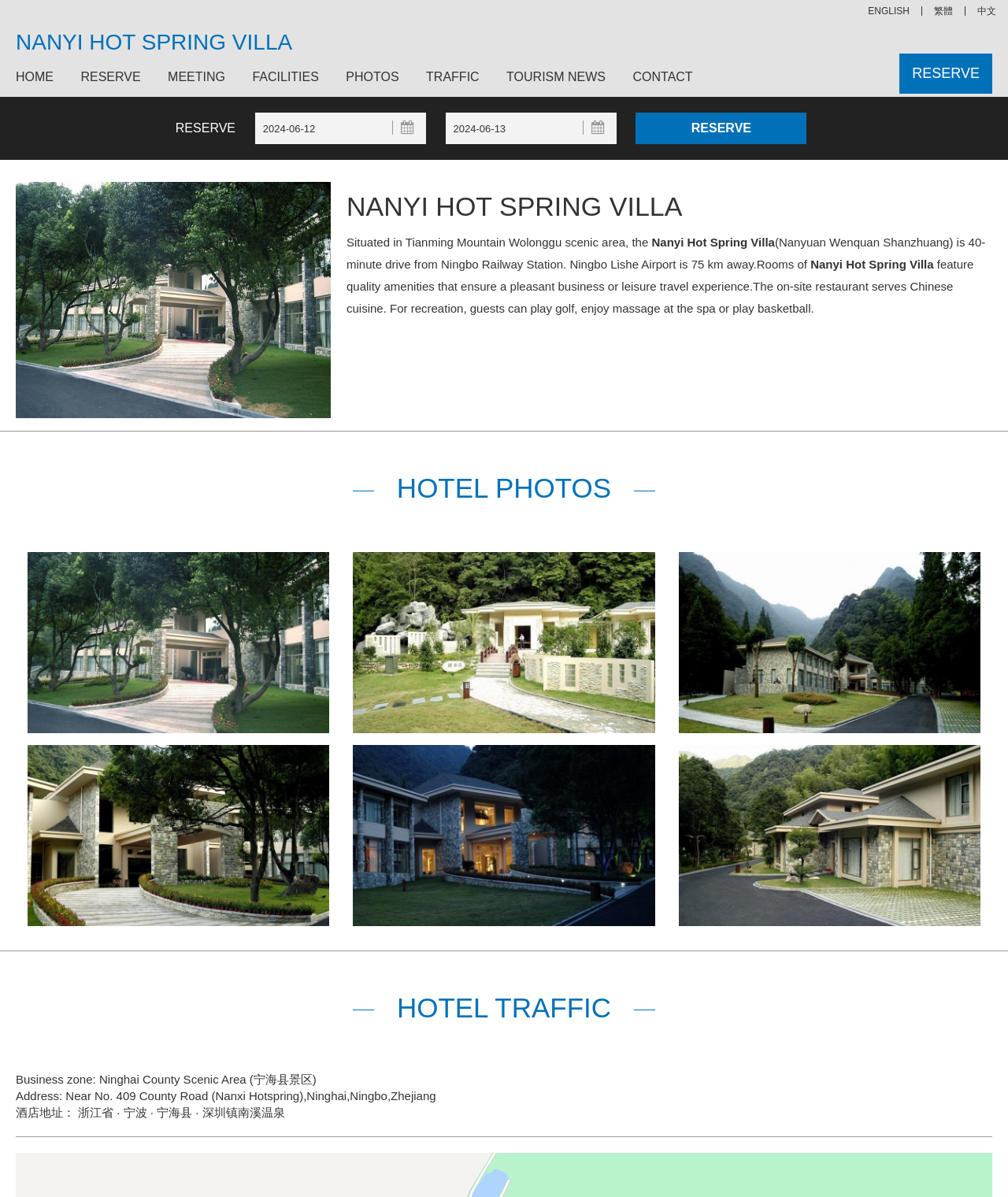Provide a one-word or brief phrase answer to the question:
How many images of the hotel's exterior are shown on the webpage?

4